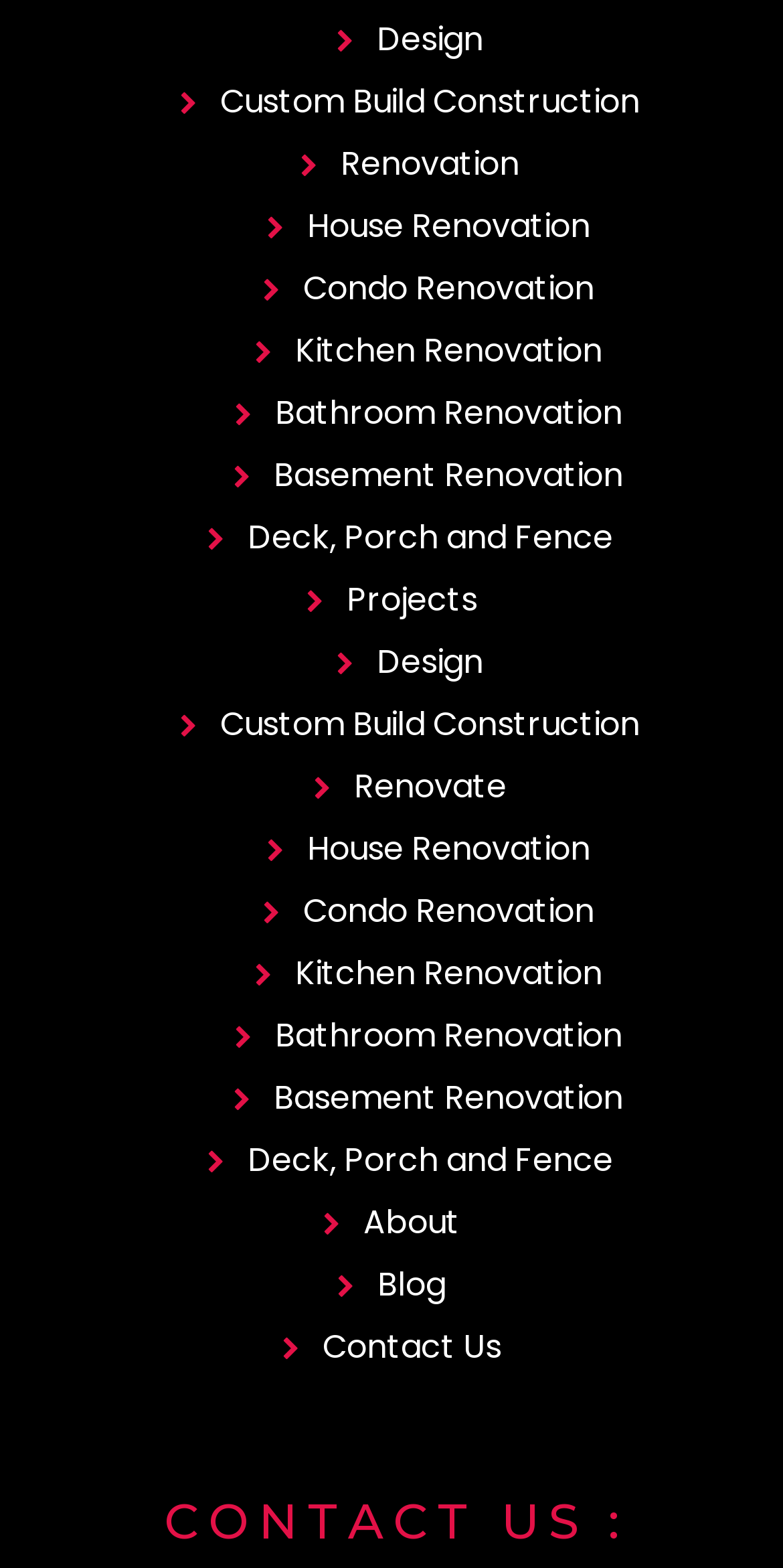Specify the bounding box coordinates for the region that must be clicked to perform the given instruction: "go to About".

[0.038, 0.761, 0.962, 0.801]